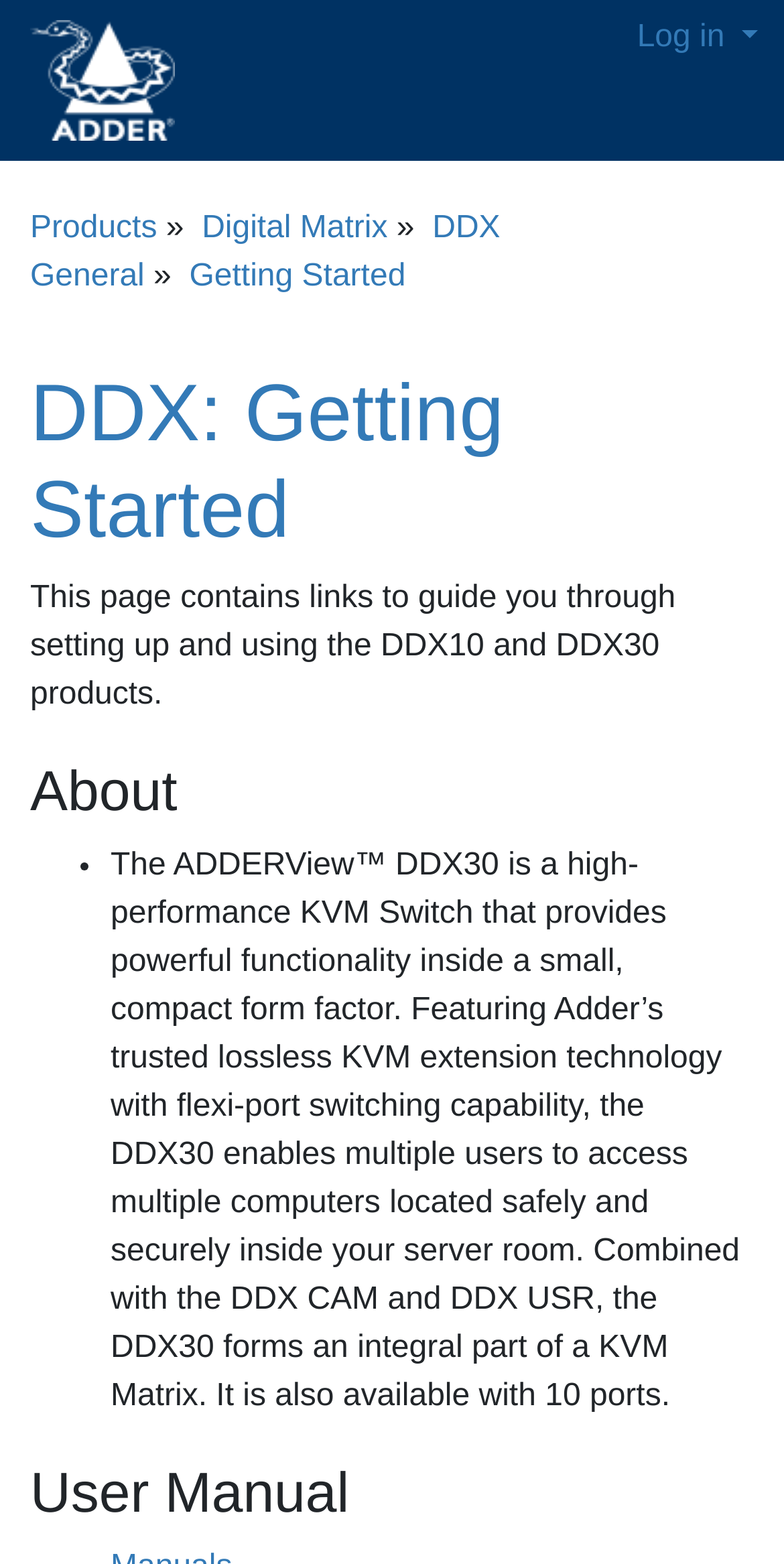Identify the bounding box coordinates for the element you need to click to achieve the following task: "Click on the Log in button". Provide the bounding box coordinates as four float numbers between 0 and 1, in the form [left, top, right, bottom].

[0.779, 0.0, 1.0, 0.049]